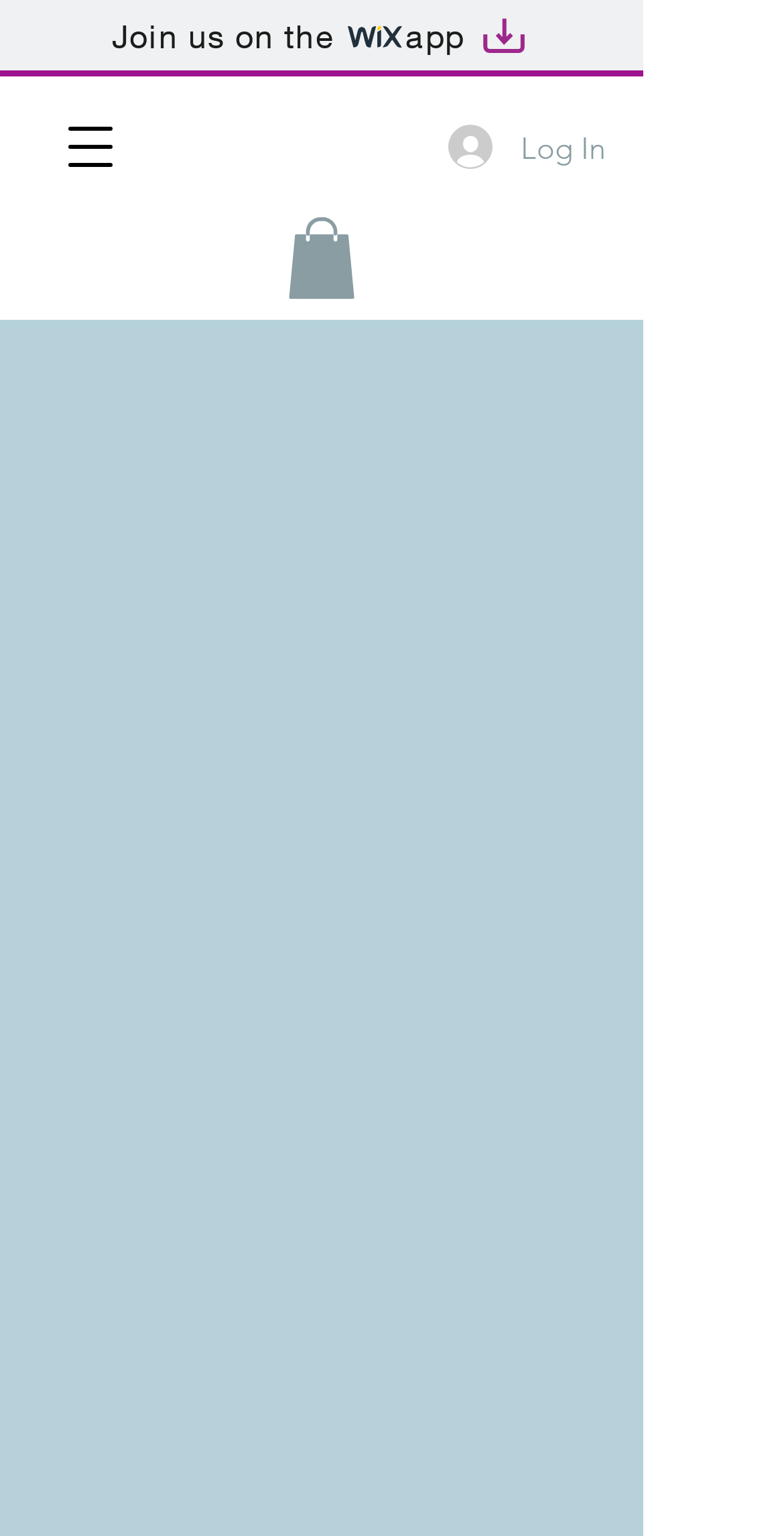Answer the question in one word or a short phrase:
What is the current city where the counsellor lives?

Newcastle upon Tyne